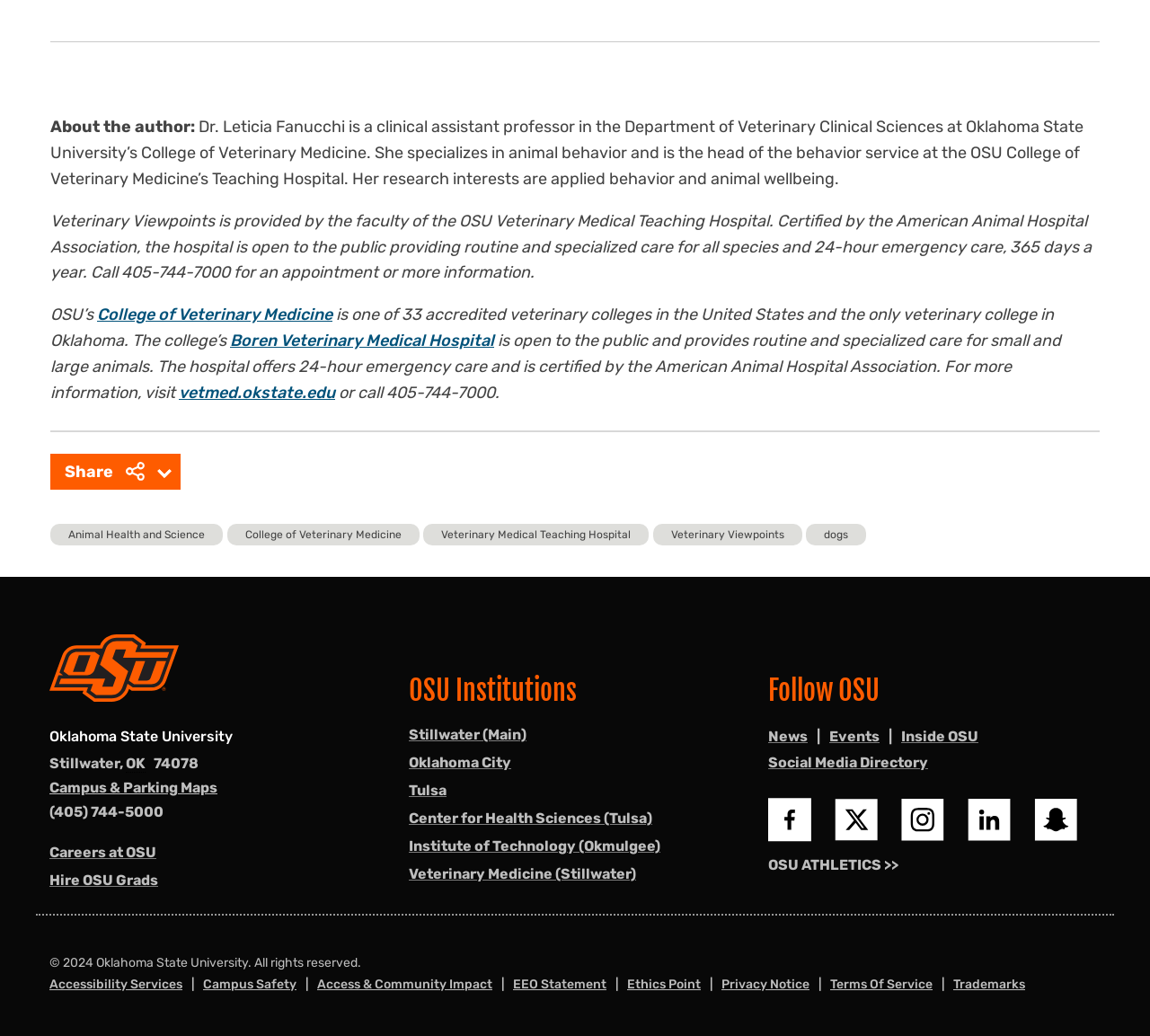Show the bounding box coordinates for the element that needs to be clicked to execute the following instruction: "Share the page". Provide the coordinates in the form of four float numbers between 0 and 1, i.e., [left, top, right, bottom].

[0.044, 0.438, 0.157, 0.473]